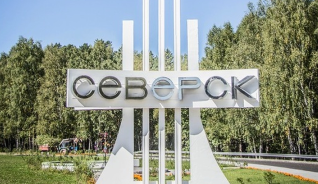Offer an in-depth caption of the image, mentioning all notable aspects.

The image features a prominent welcome sign for the city of Seversk, showcasing the name "Северск" (Seversk) in large, illuminated letters. This modern structure is artistically designed with a clean, white aesthetic, and it stands against a backdrop of lush, green trees. The environment conveys a sense of nature and tranquility, suggesting that Seversk is a place where urban development harmonizes with the surrounding landscape. This sign likely serves as an entry point into the city, highlighting its identity and welcoming visitors.